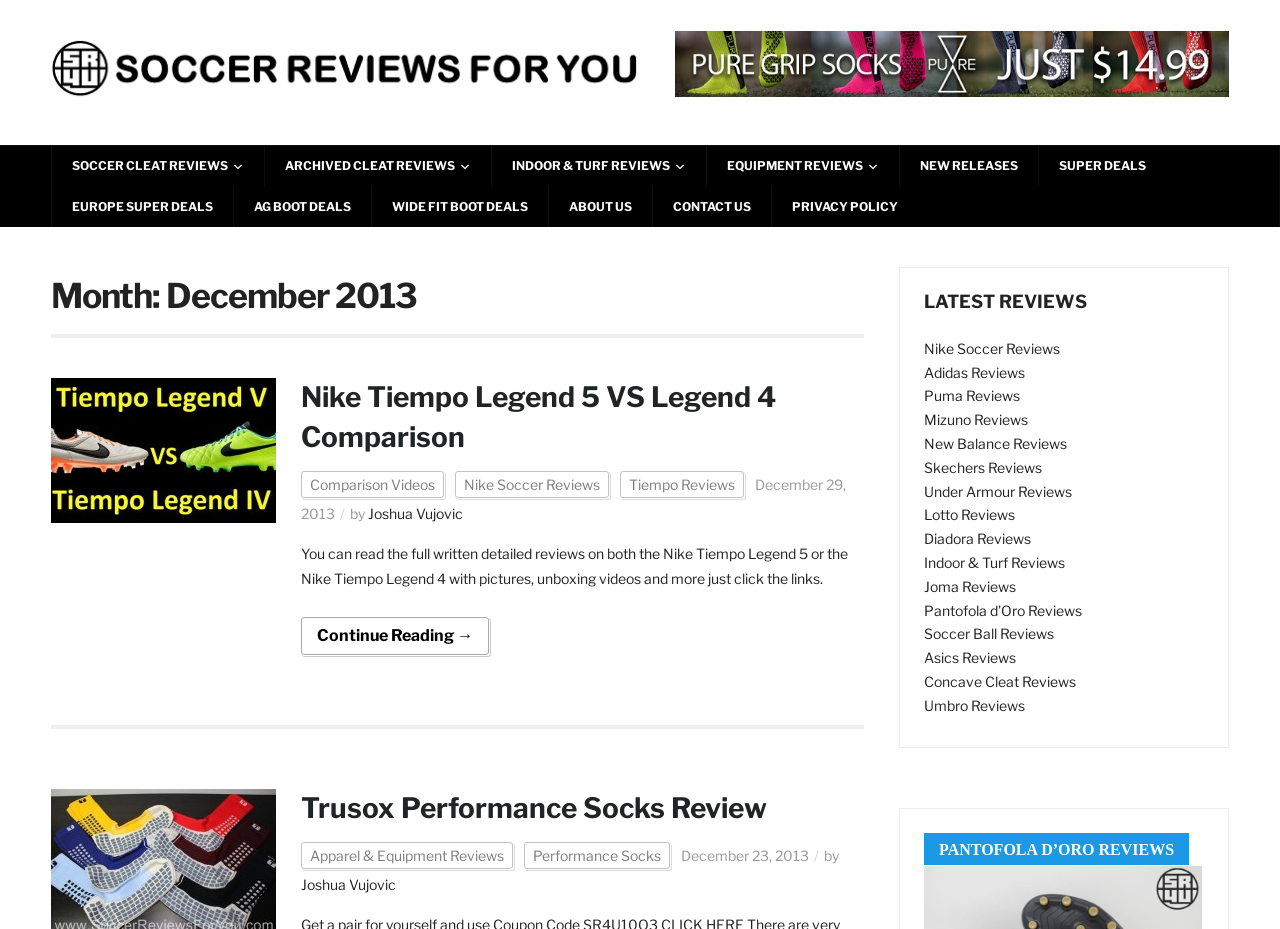Could you highlight the region that needs to be clicked to execute the instruction: "View Trusox Performance Socks Review"?

[0.235, 0.851, 0.599, 0.888]